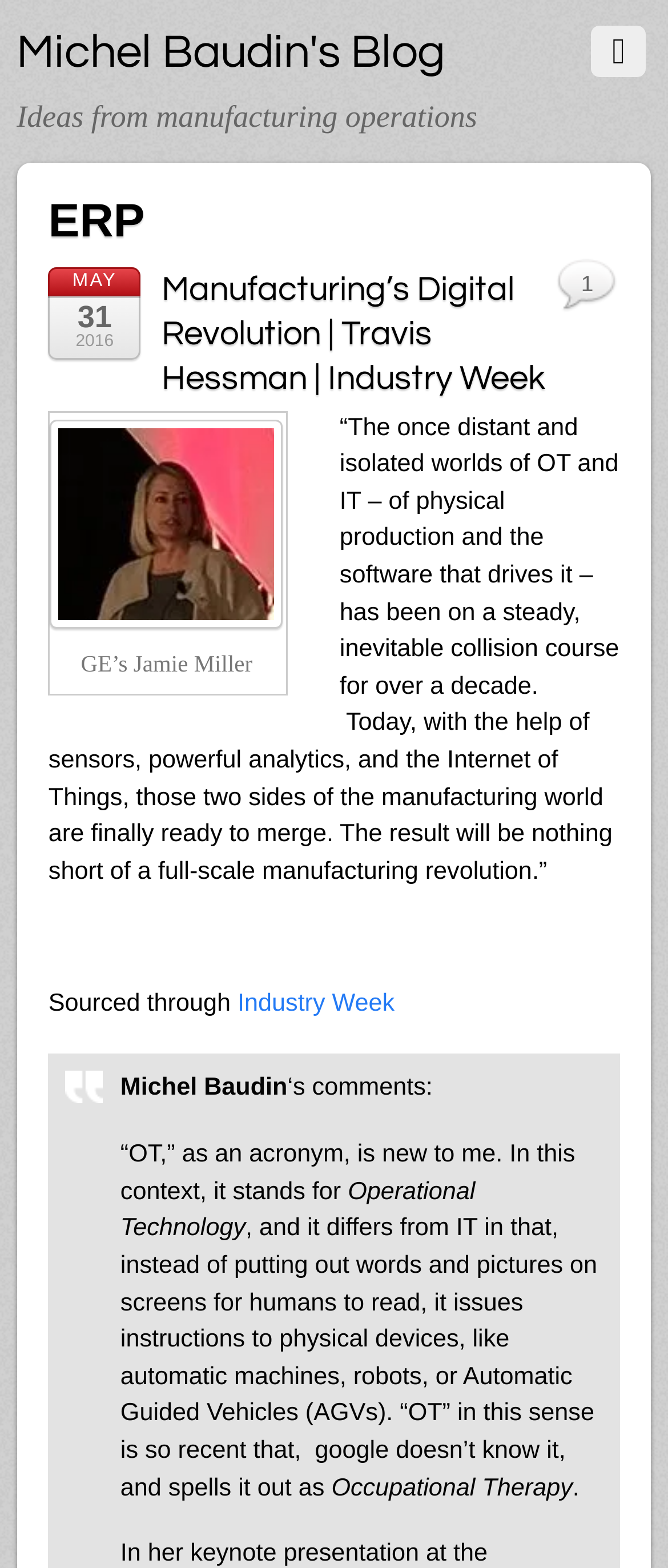Based on the element description Michel Baudin's Blog, identify the bounding box coordinates for the UI element. The coordinates should be in the format (top-left x, top-left y, bottom-right x, bottom-right y) and within the 0 to 1 range.

[0.025, 0.019, 0.666, 0.049]